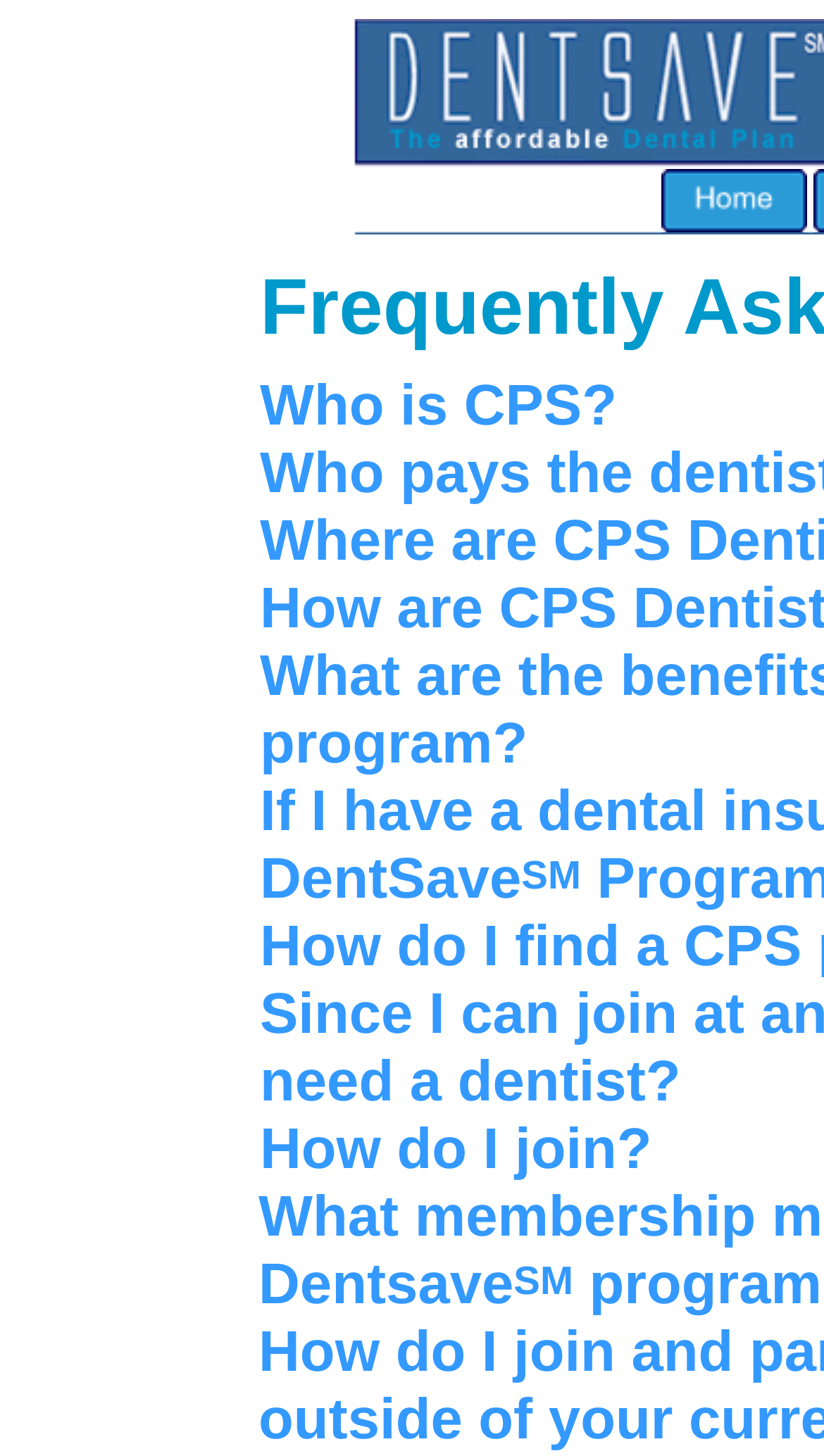Identify the bounding box for the described UI element. Provide the coordinates in (top-left x, top-left y, bottom-right x, bottom-right y) format with values ranging from 0 to 1: How do I join?

[0.315, 0.766, 0.791, 0.811]